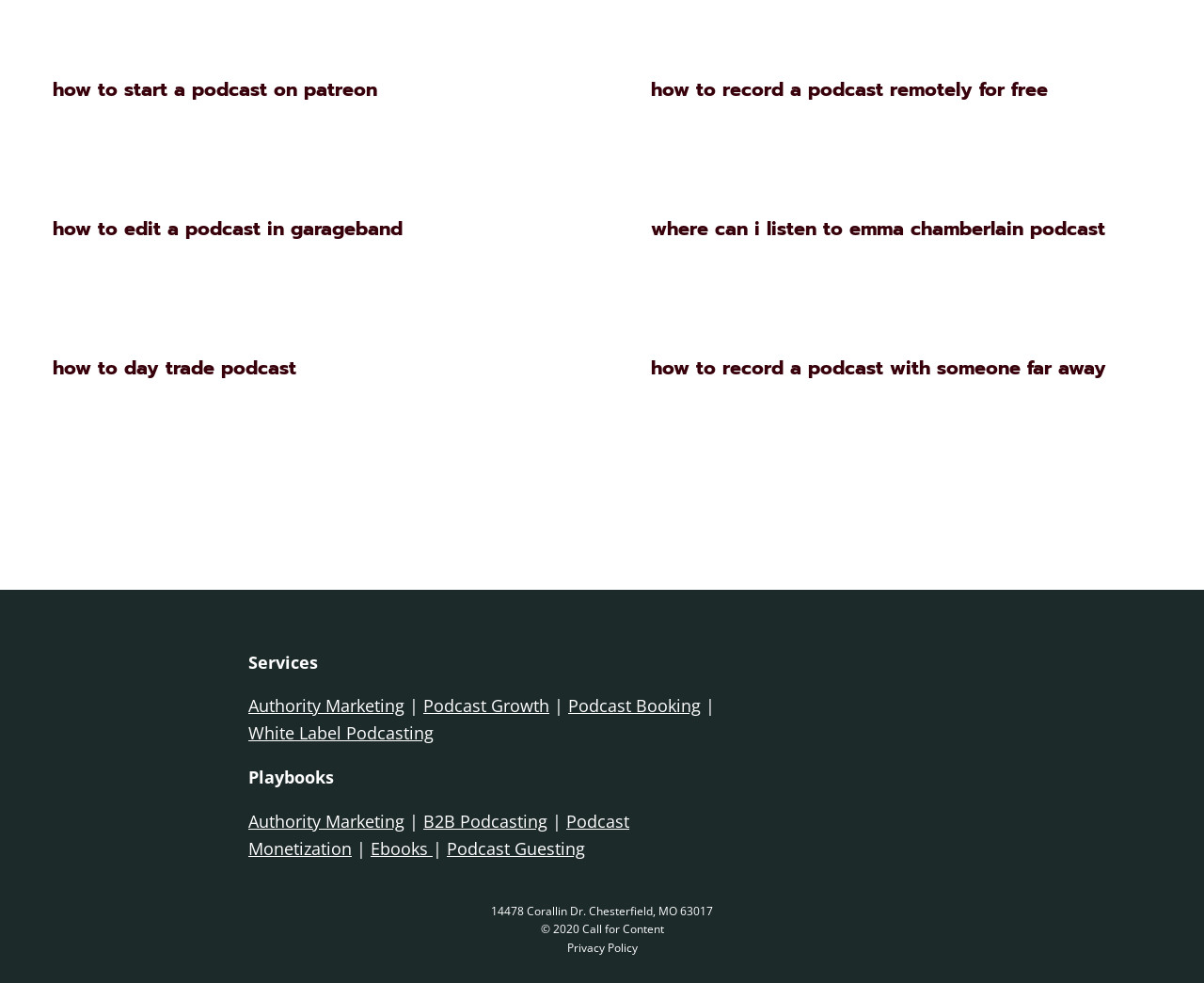Identify the bounding box coordinates of the specific part of the webpage to click to complete this instruction: "click on 'how to record a podcast with someone far away'".

[0.541, 0.359, 0.919, 0.388]